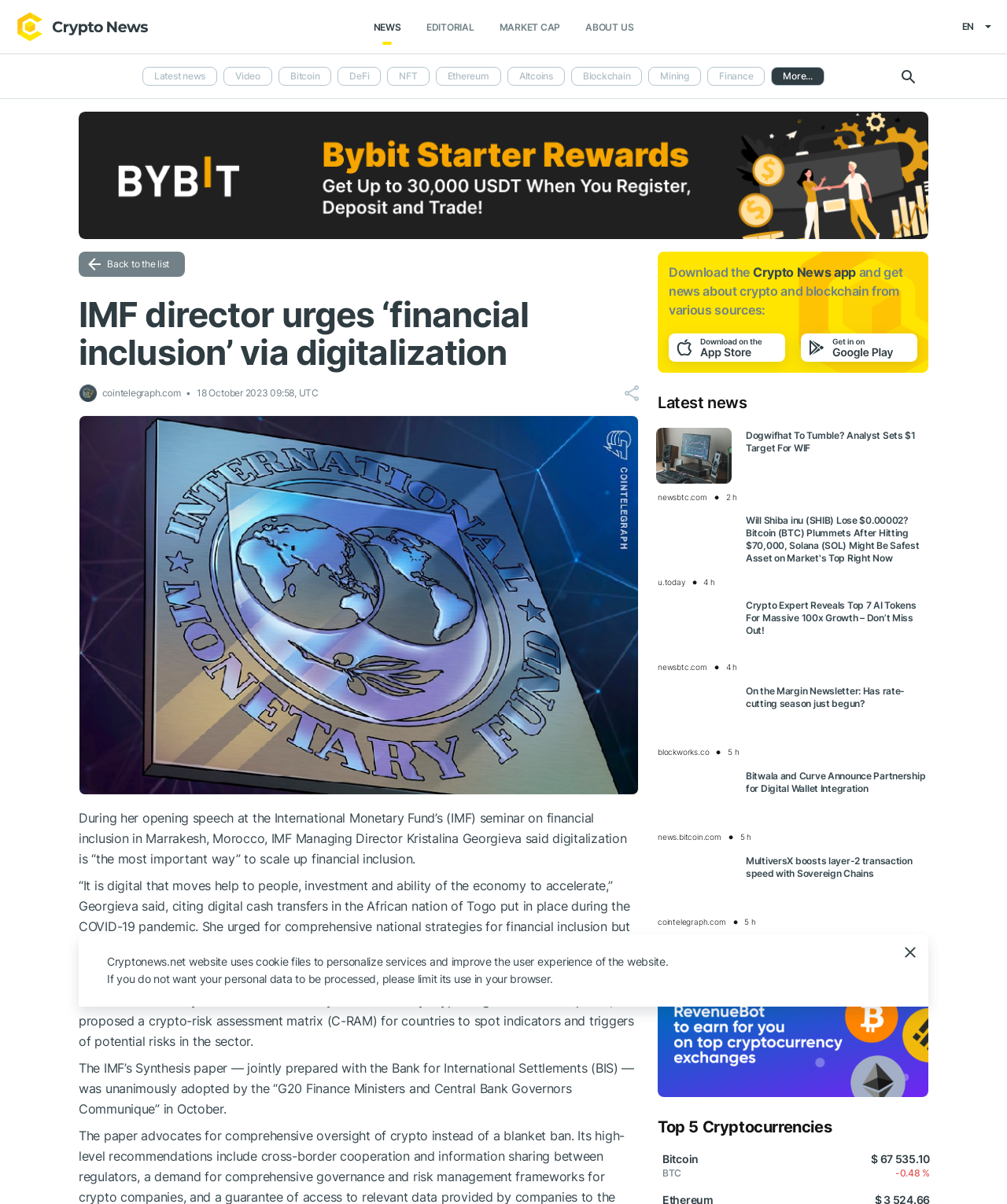Please examine the image and provide a detailed answer to the question: What is the website's policy on cookie files?

The website's policy on cookie files can be found in the footer section, which states 'Cryptonews.net website uses cookie files to personalize services and improve the user experience of the website.' This suggests that the website uses cookies to enhance the user's experience.